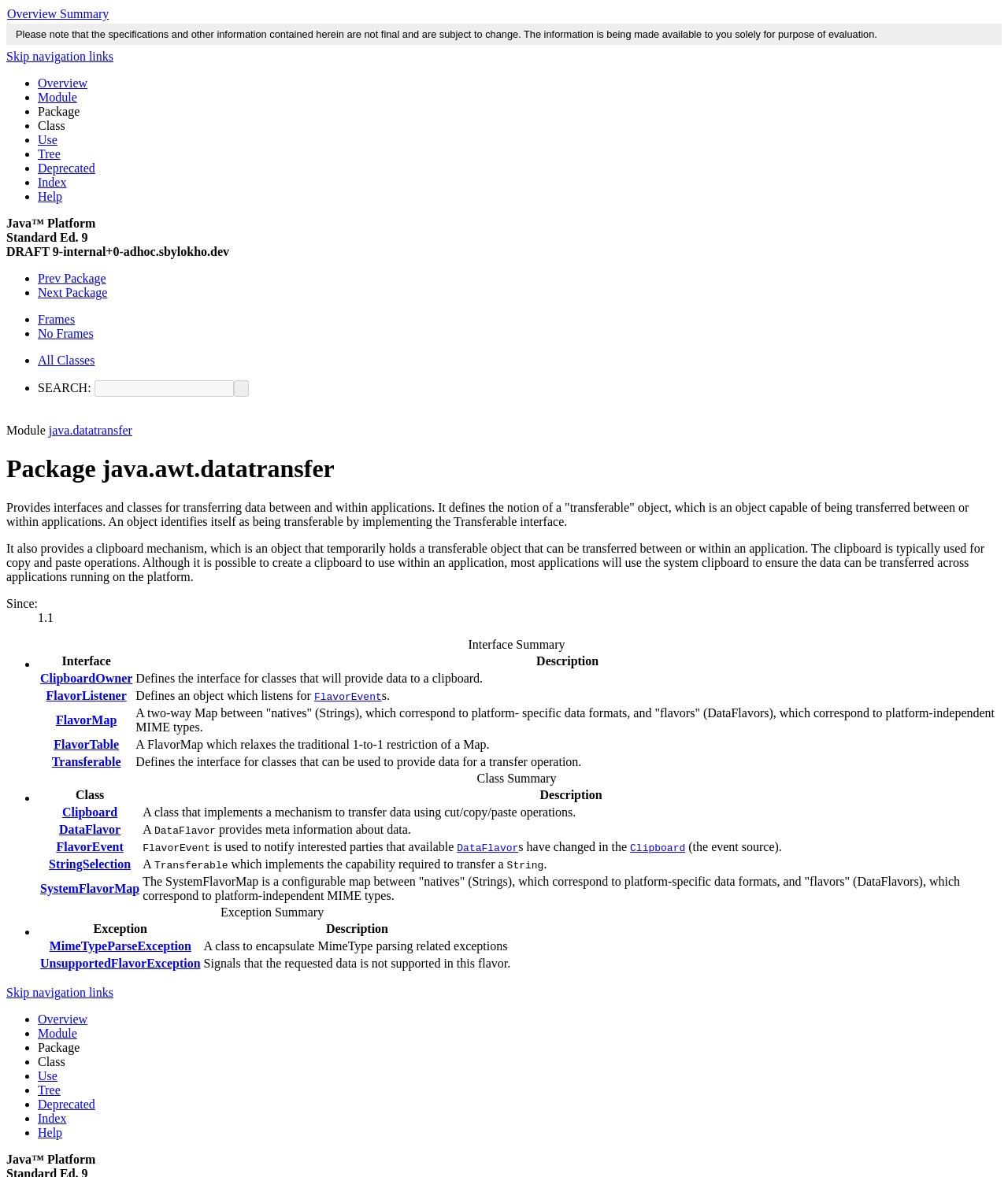Point out the bounding box coordinates of the section to click in order to follow this instruction: "Click Navigation".

[0.006, 0.065, 0.994, 0.173]